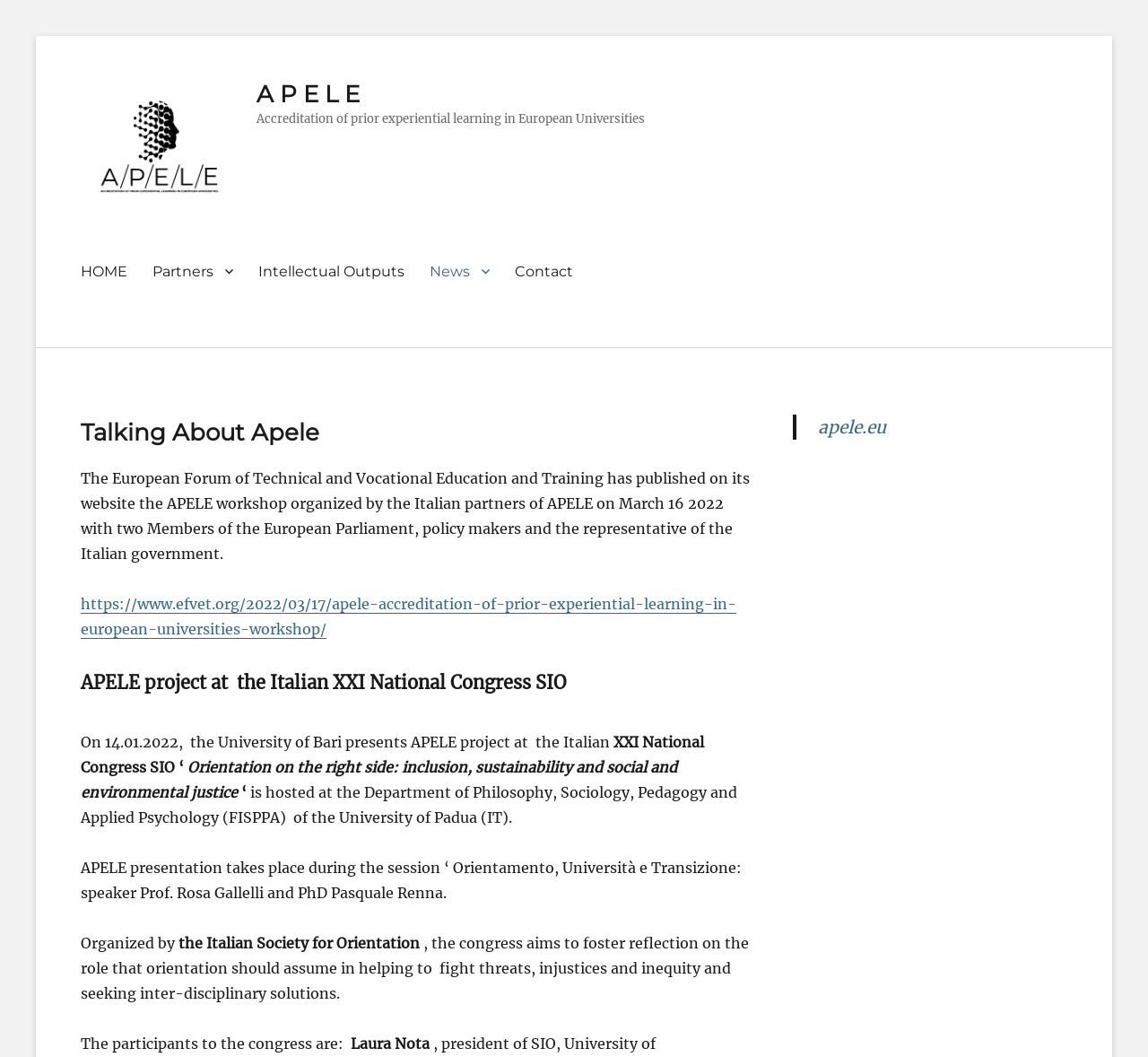Find the UI element described as: "Intellectual Outputs" and predict its bounding box coordinates. Ensure the coordinates are four float numbers between 0 and 1, [left, top, right, bottom].

[0.214, 0.239, 0.363, 0.274]